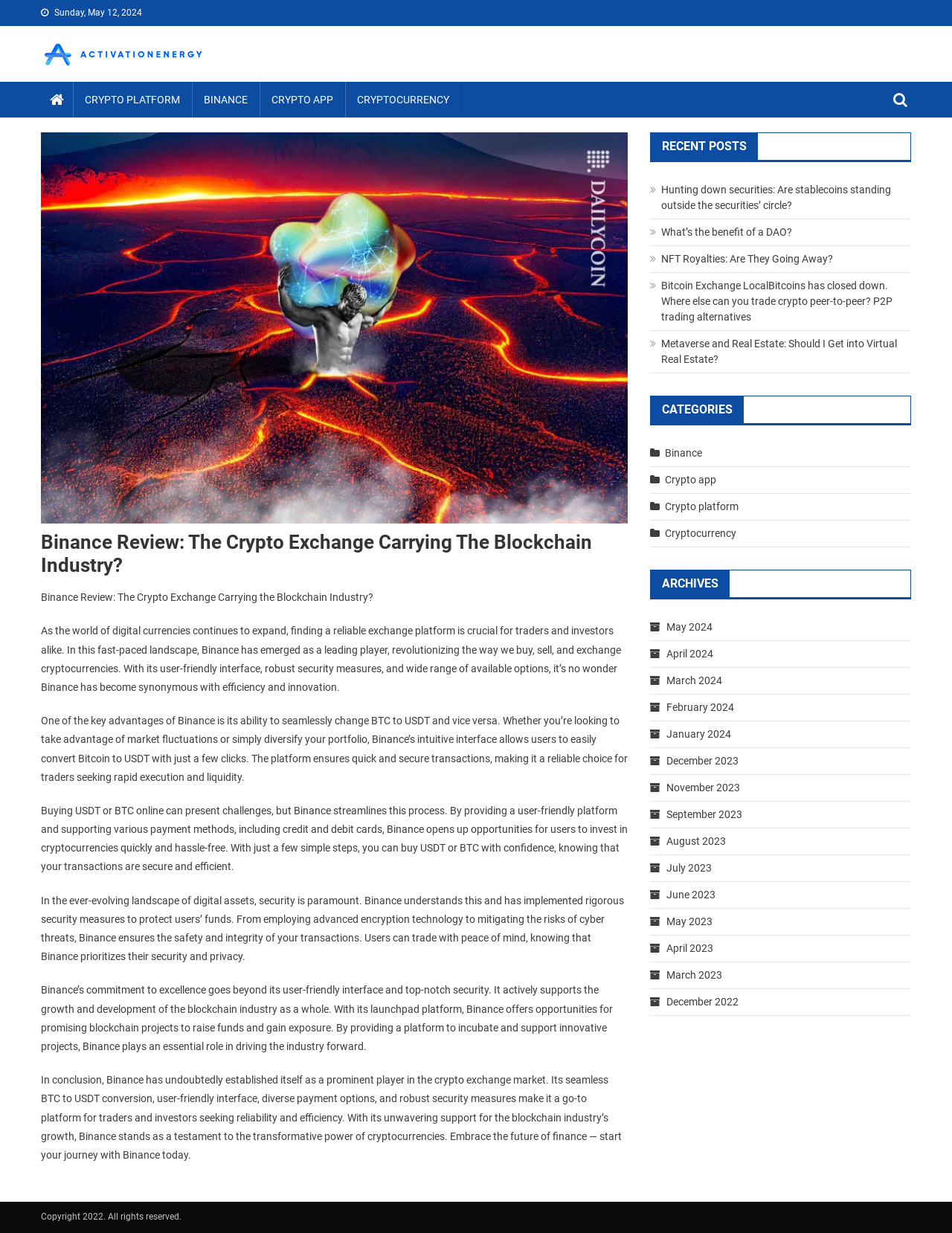What is the main topic of the webpage?
Answer with a single word or short phrase according to what you see in the image.

Binance Review